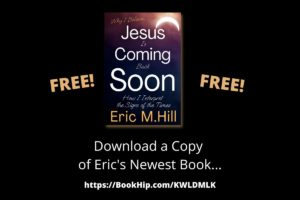How can readers access the book?
Provide an in-depth answer to the question, covering all aspects.

The caption states that the book is available for free and provides a link to access it, making it easily accessible to potential readers.